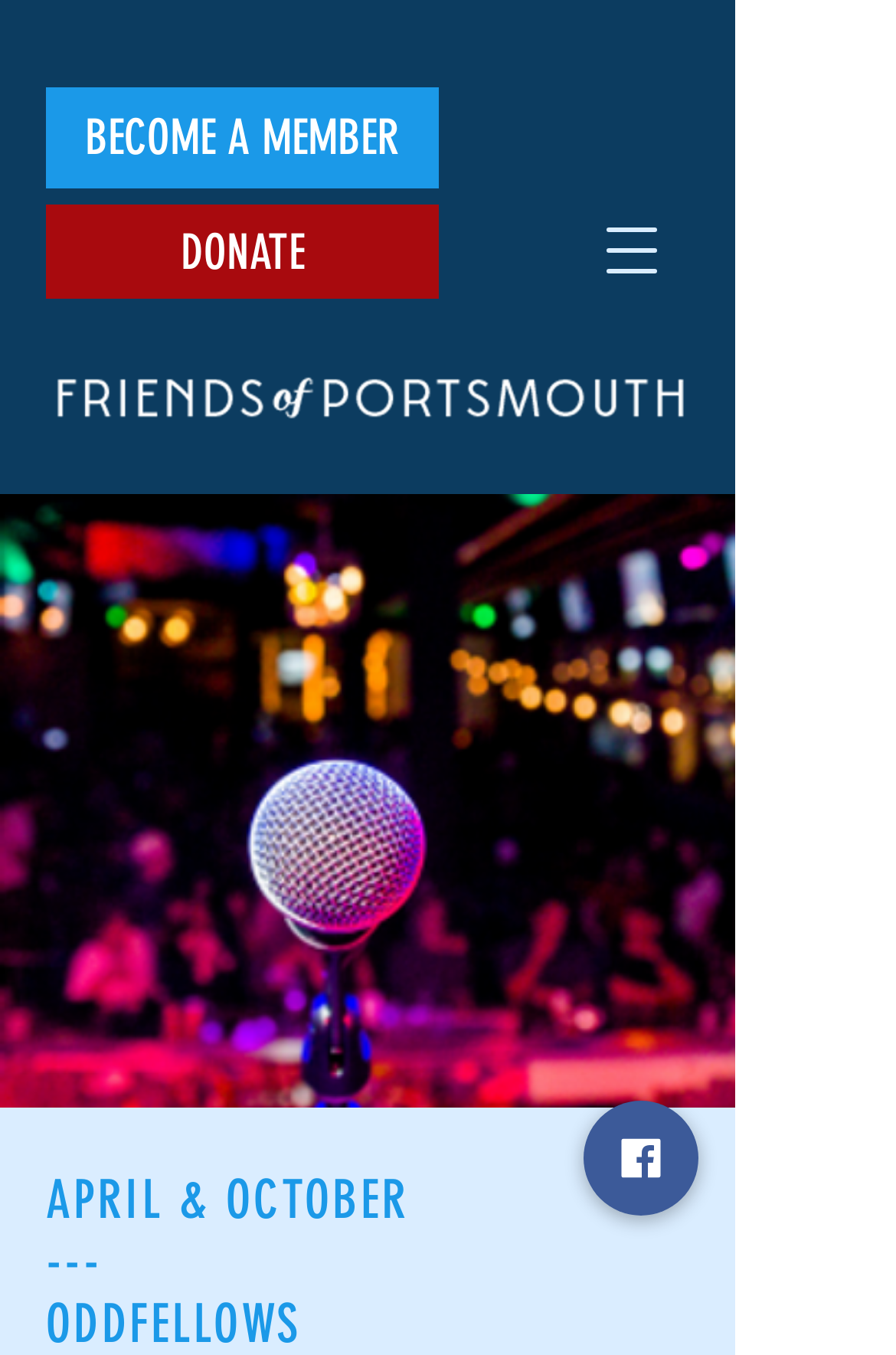Respond with a single word or phrase:
What is the logo of FriendsofPortsmouth?

FoP_Horiz_logo_White2_small-04